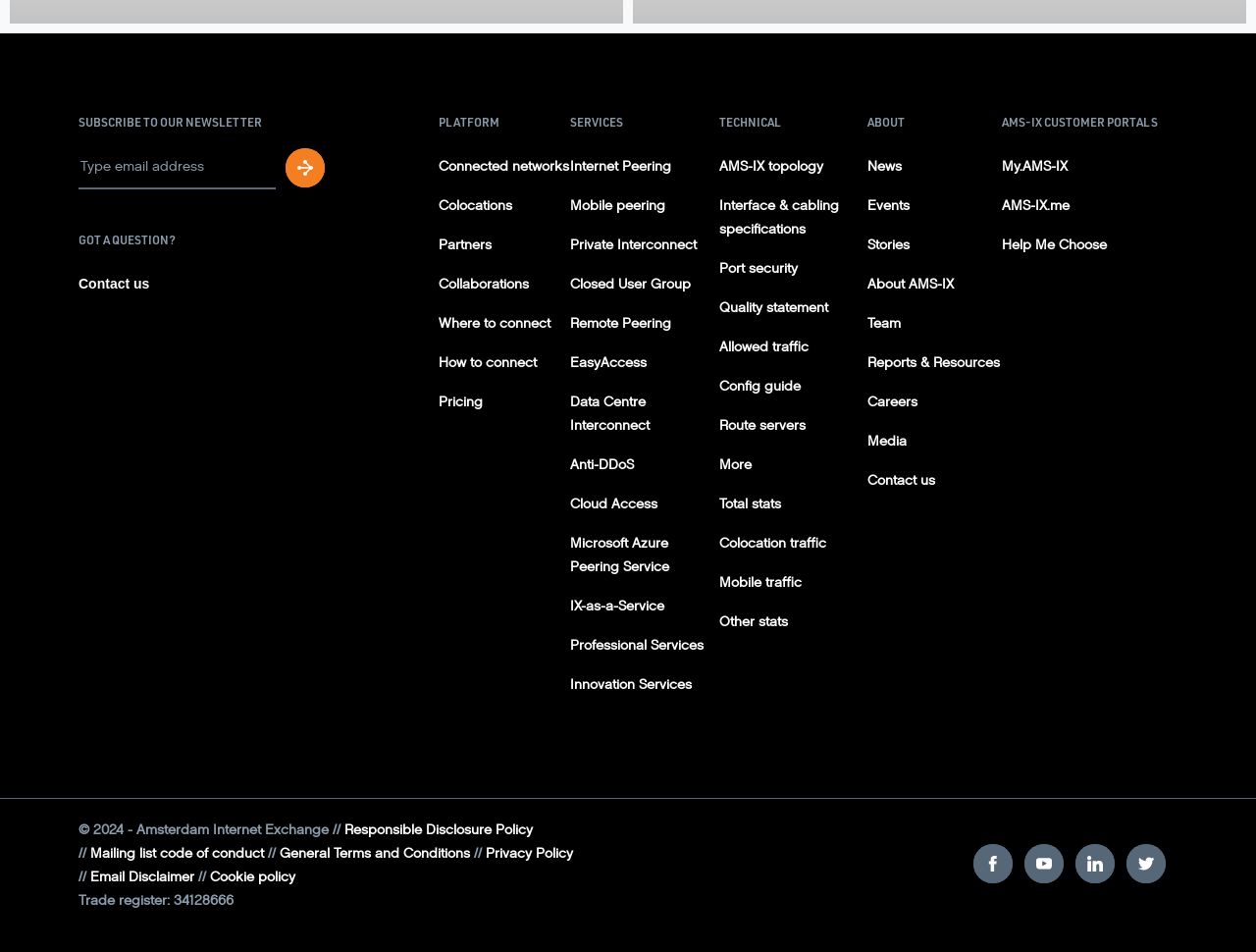Predict the bounding box coordinates of the area that should be clicked to accomplish the following instruction: "Read the latest news". The bounding box coordinates should consist of four float numbers between 0 and 1, i.e., [left, top, right, bottom].

[0.691, 0.155, 0.796, 0.196]